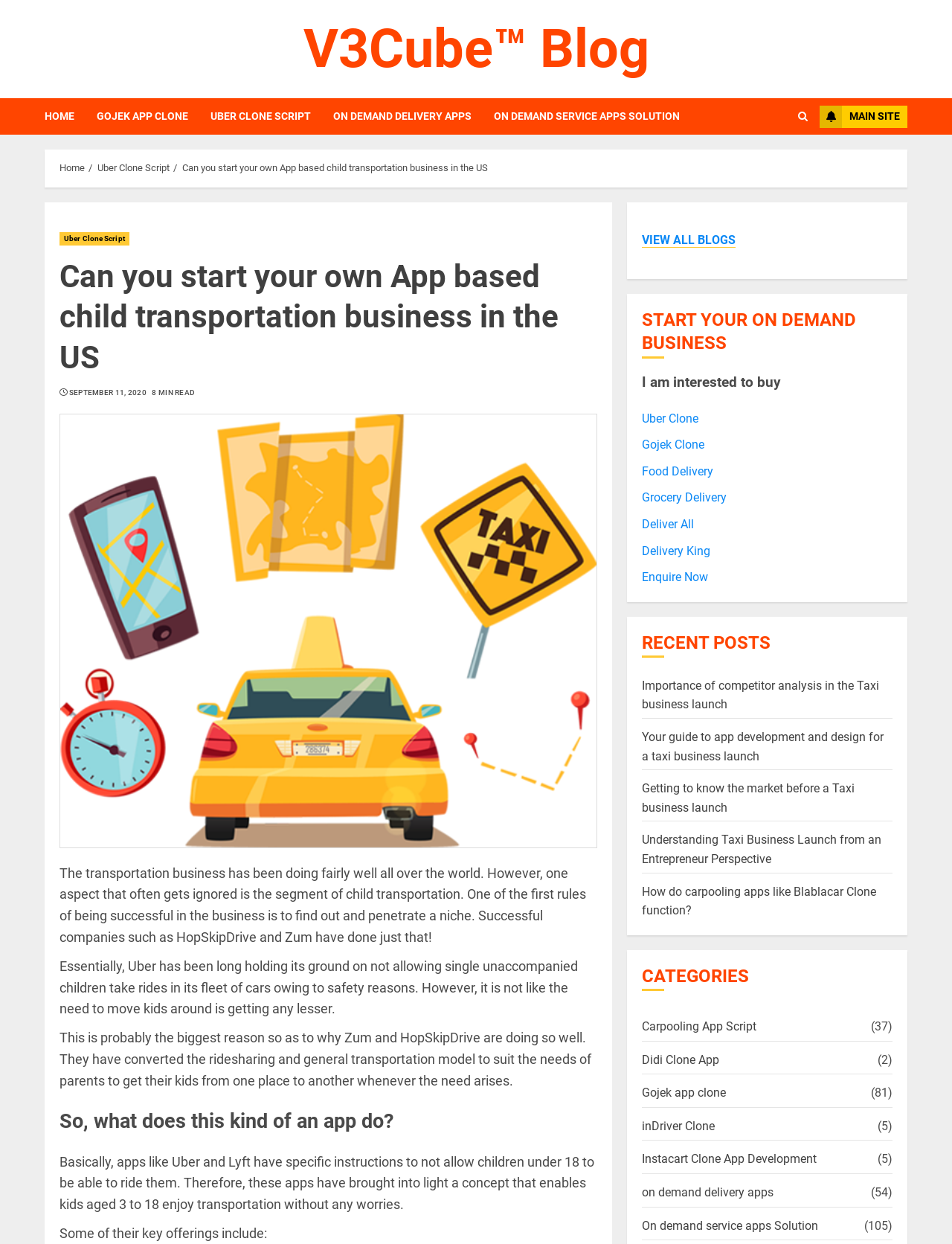Locate the bounding box coordinates of the area where you should click to accomplish the instruction: "Search for something".

None